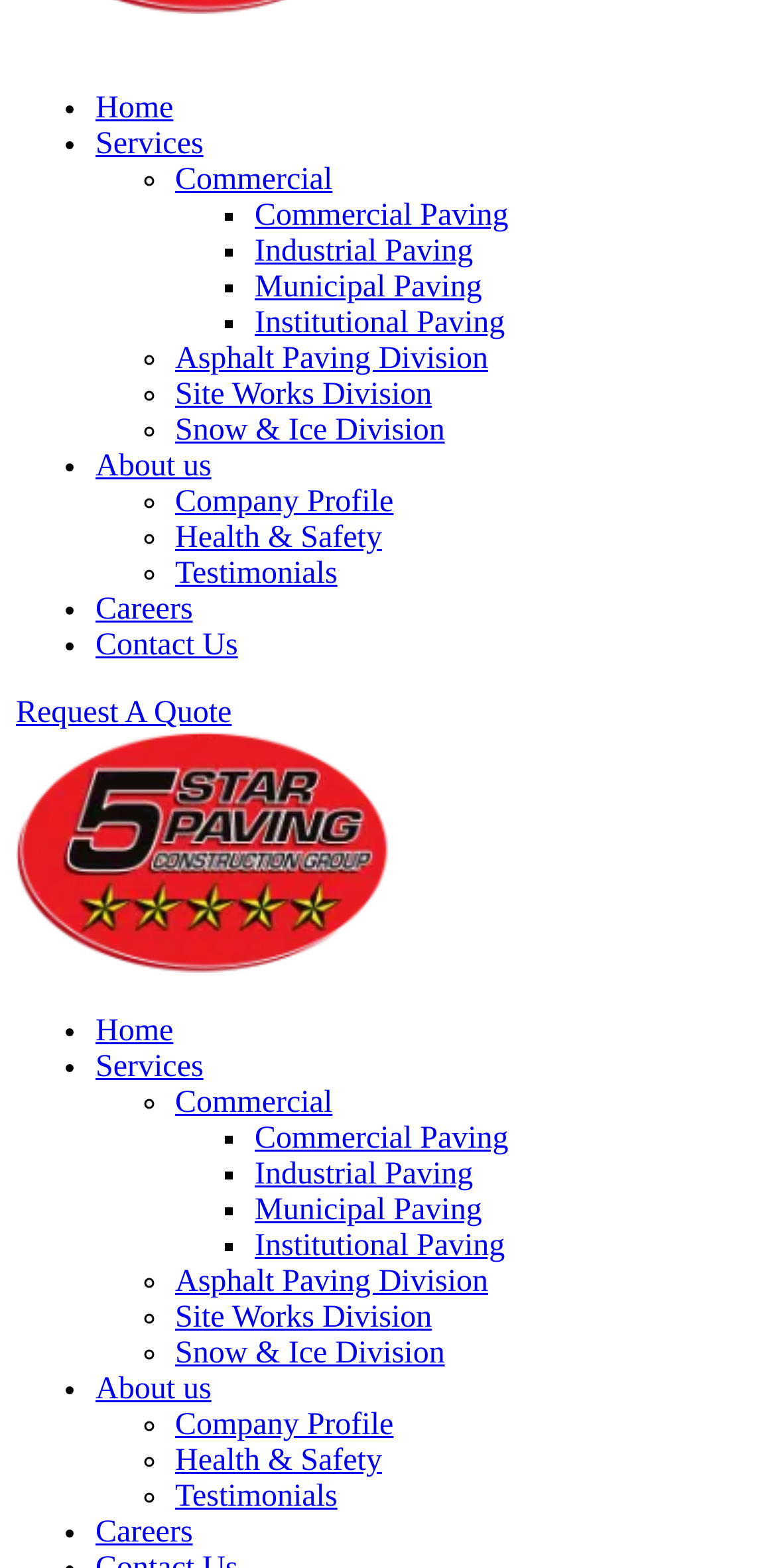Please identify the bounding box coordinates of the element that needs to be clicked to execute the following command: "Click on Home". Provide the bounding box using four float numbers between 0 and 1, formatted as [left, top, right, bottom].

[0.123, 0.058, 0.223, 0.08]